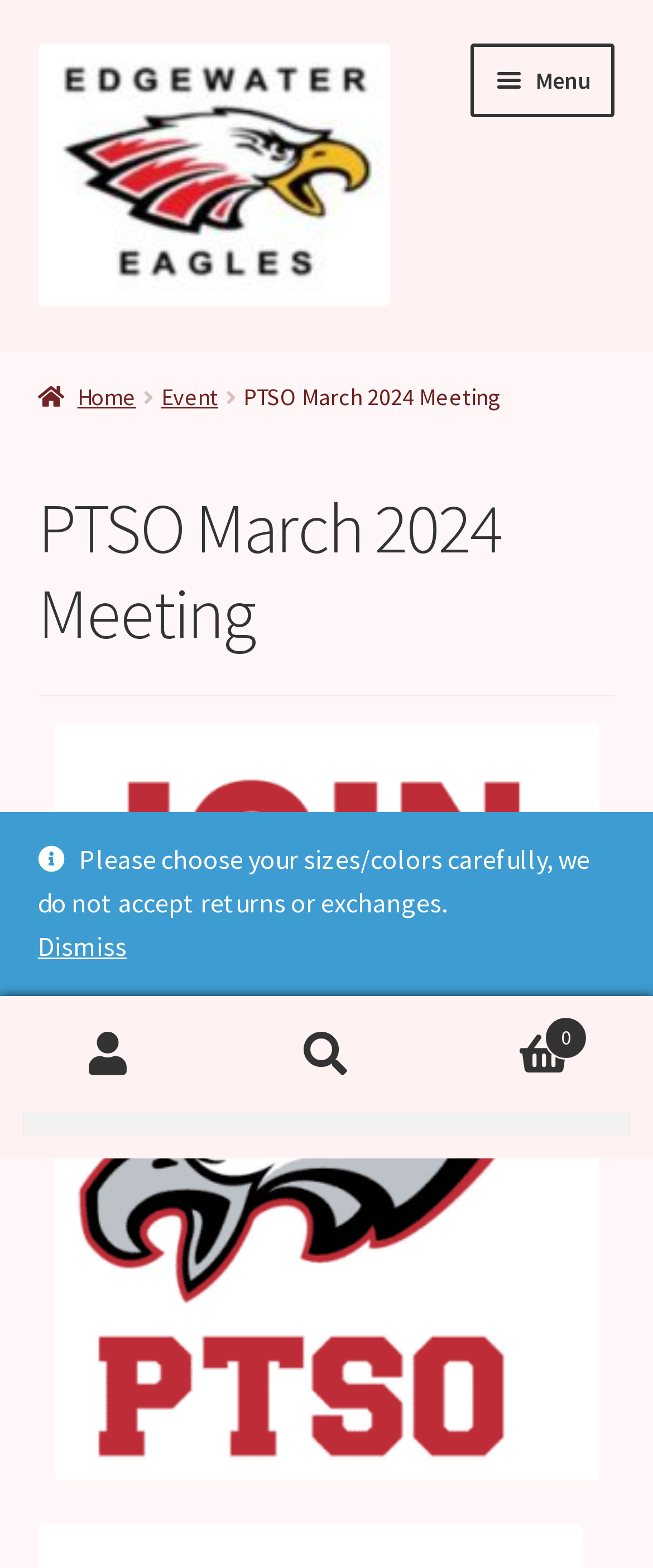Please answer the following question using a single word or phrase: 
What is the name of the meeting?

PTSO March 2024 Meeting